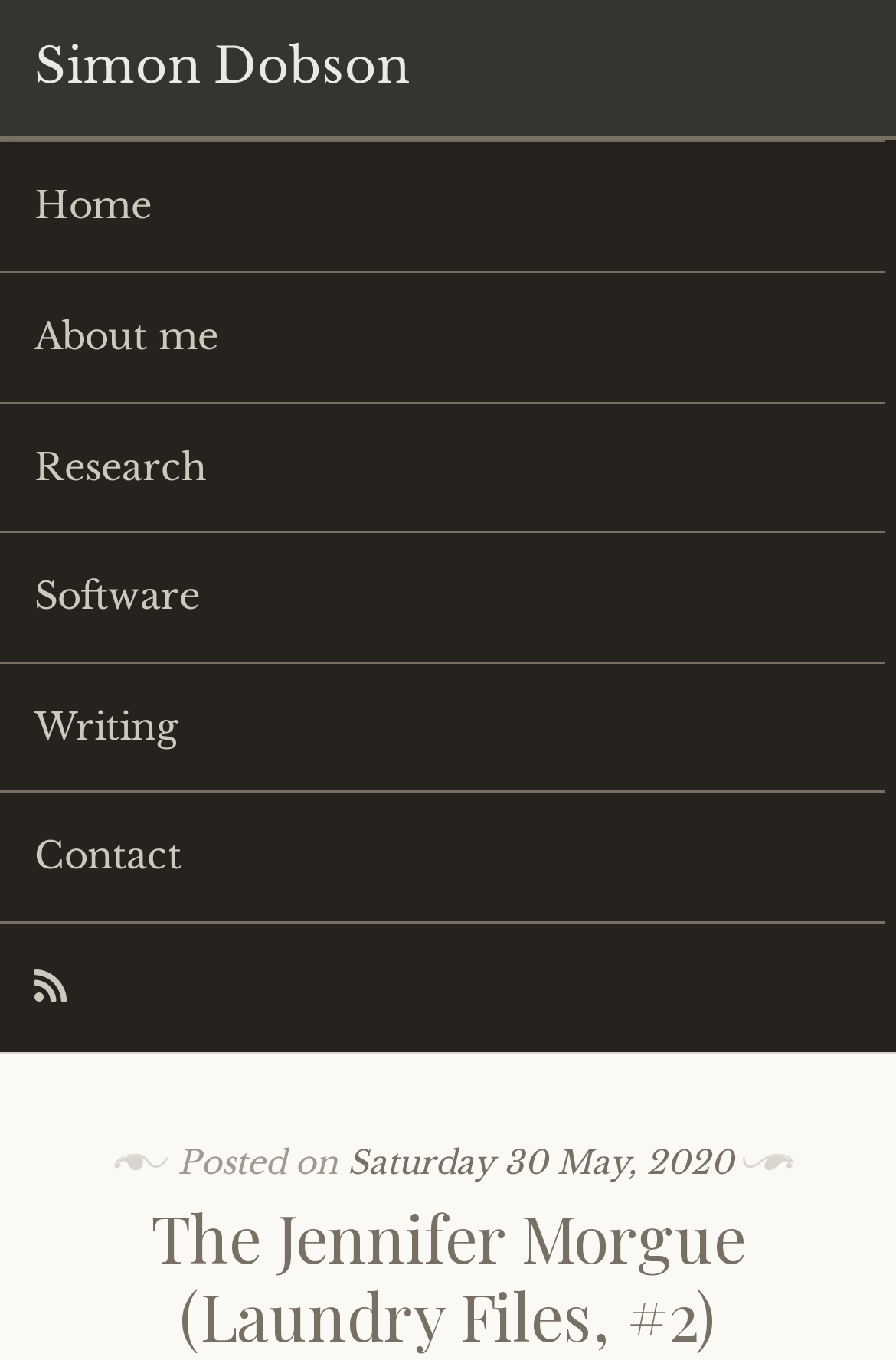Determine the bounding box coordinates of the UI element described below. Use the format (top-left x, top-left y, bottom-right x, bottom-right y) with floating point numbers between 0 and 1: Software

[0.0, 0.392, 0.987, 0.486]